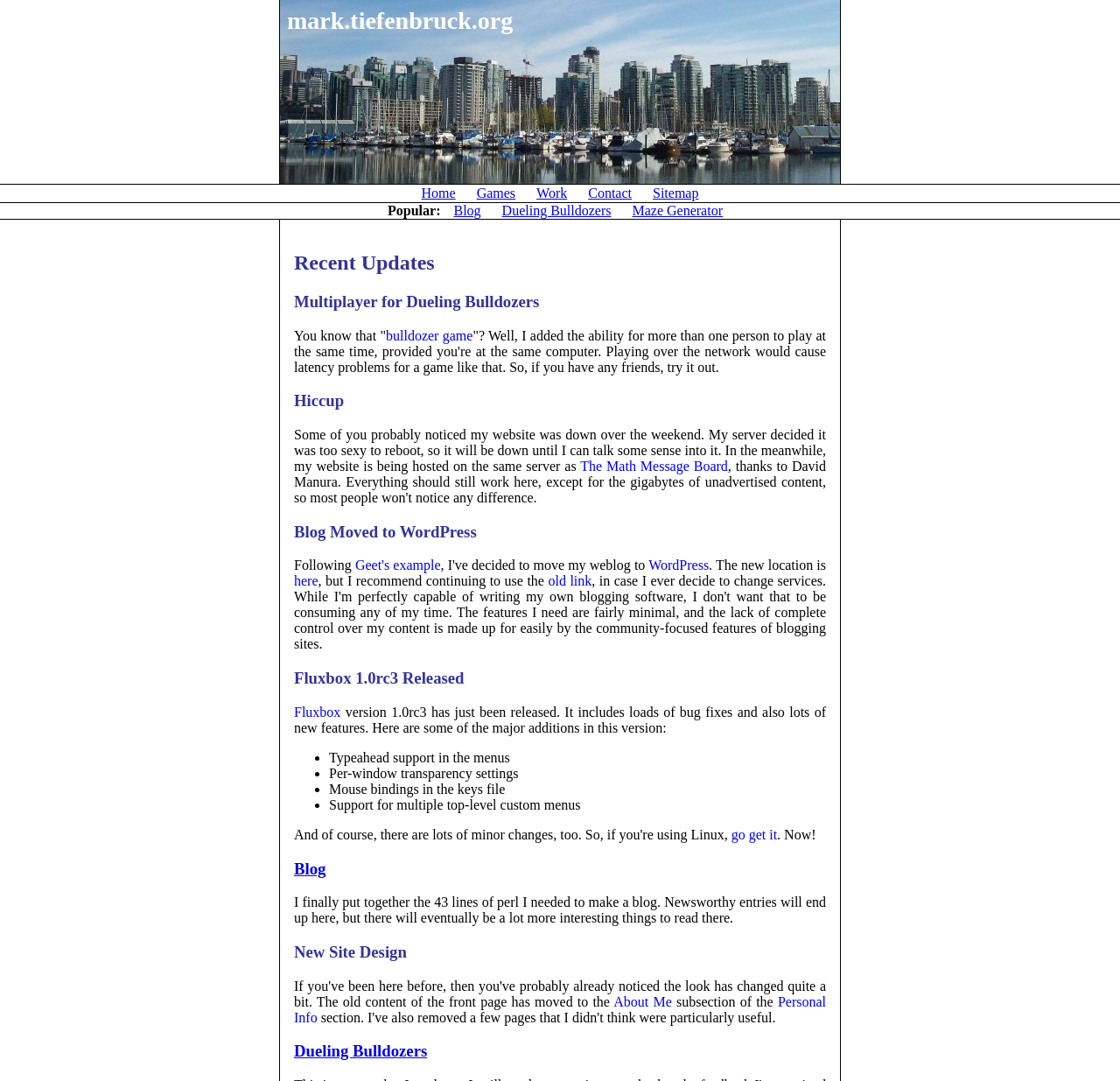What is the name of the game mentioned in the blog post?
Please answer the question as detailed as possible.

In the blog post, I found a link with the text 'Dueling Bulldozers', which suggests that it is a game mentioned in the post.